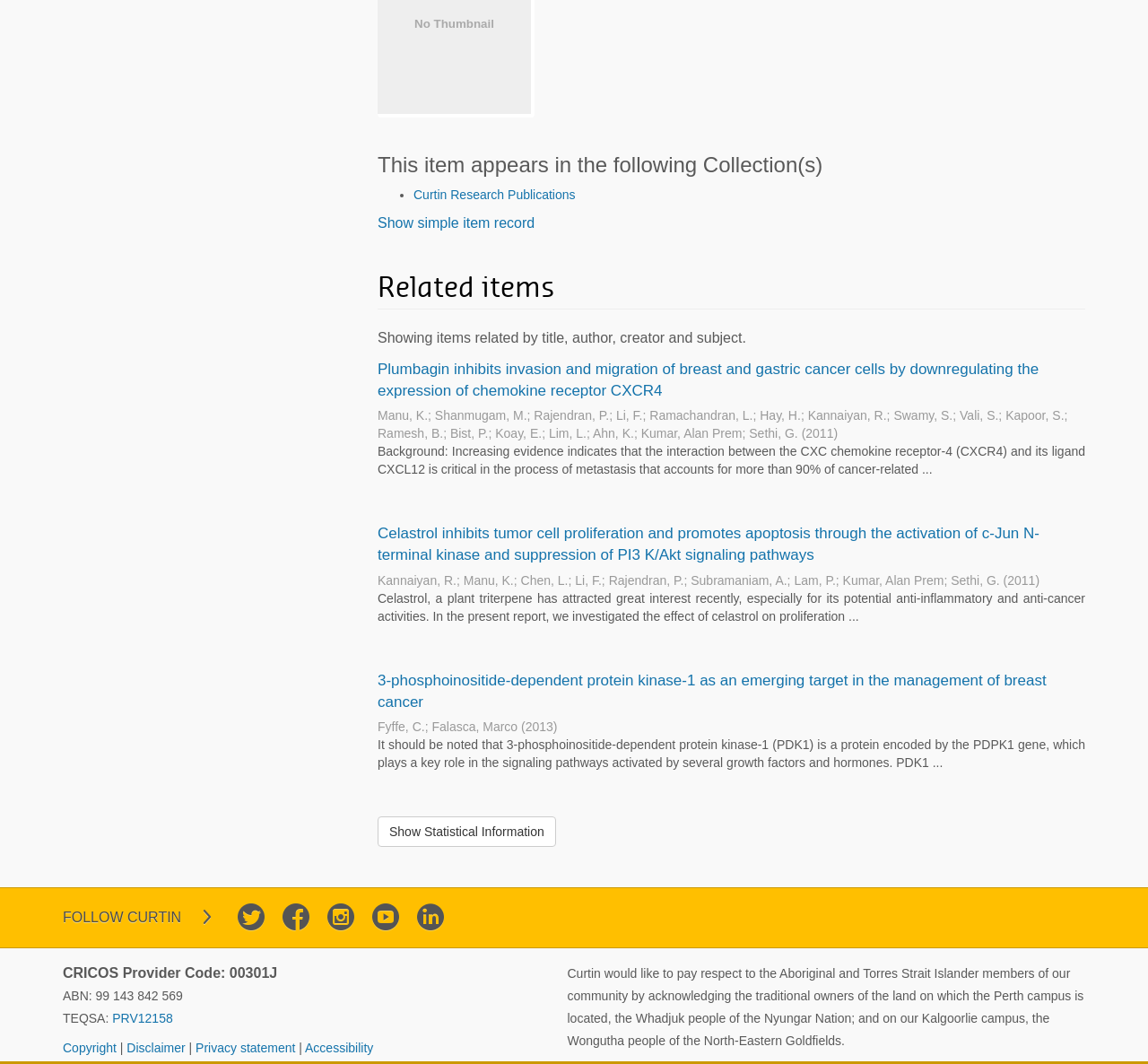Please provide a comprehensive response to the question based on the details in the image: How many links are there in the 'Related items' section?

I counted the number of links in the 'Related items' section, which are 'Plumbagin inhibits invasion and migration of breast and gastric cancer cells by downregulating the expression of chemokine receptor CXCR4.', 'Celastrol inhibits tumor cell proliferation and promotes apoptosis through the activation of c-Jun N-terminal kinase and suppression of PI3 K/Akt signaling pathways.', and '3-phosphoinositide-dependent protein kinase-1 as an emerging target in the management of breast cancer.' There are 3 links in total.